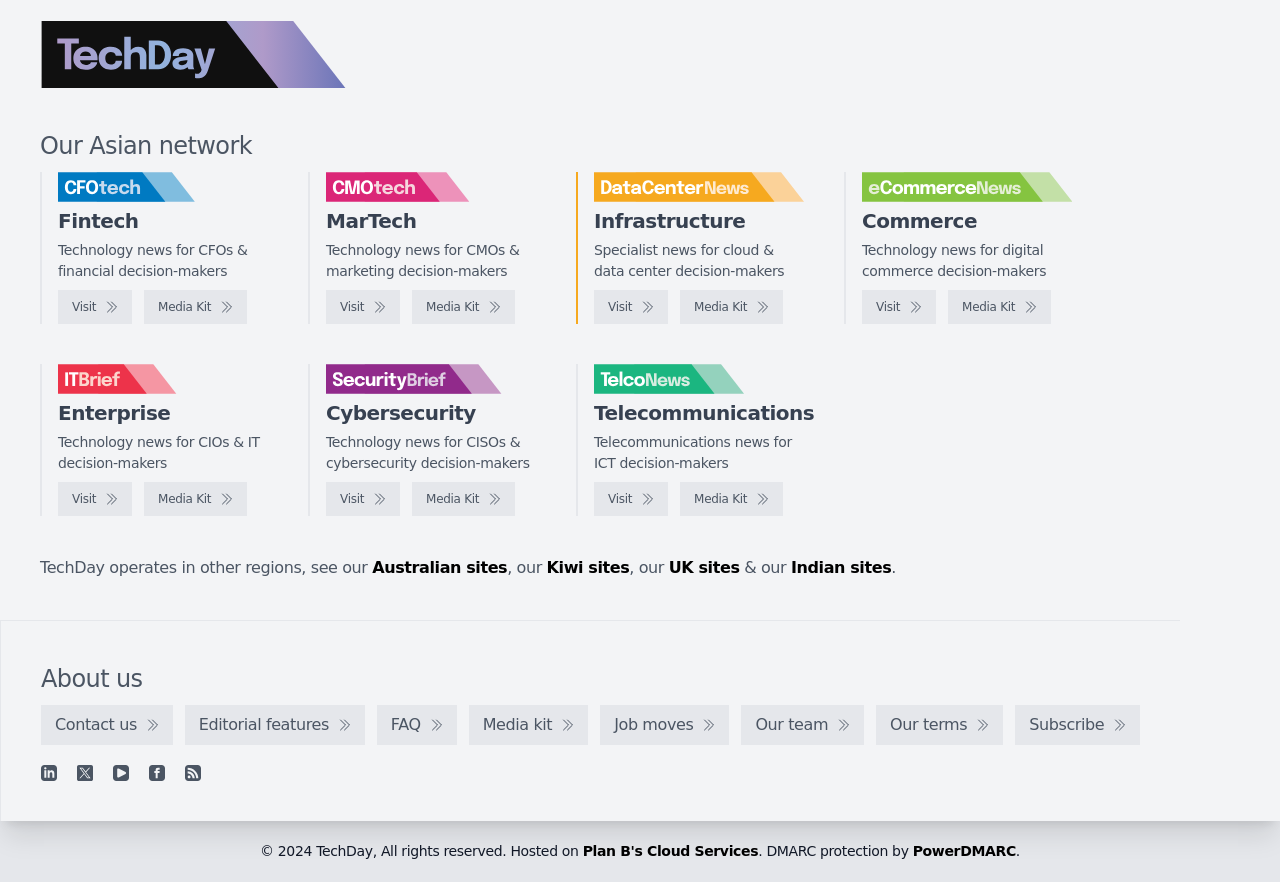What is the purpose of the 'Visit' links?
Using the visual information, answer the question in a single word or phrase.

To visit the website